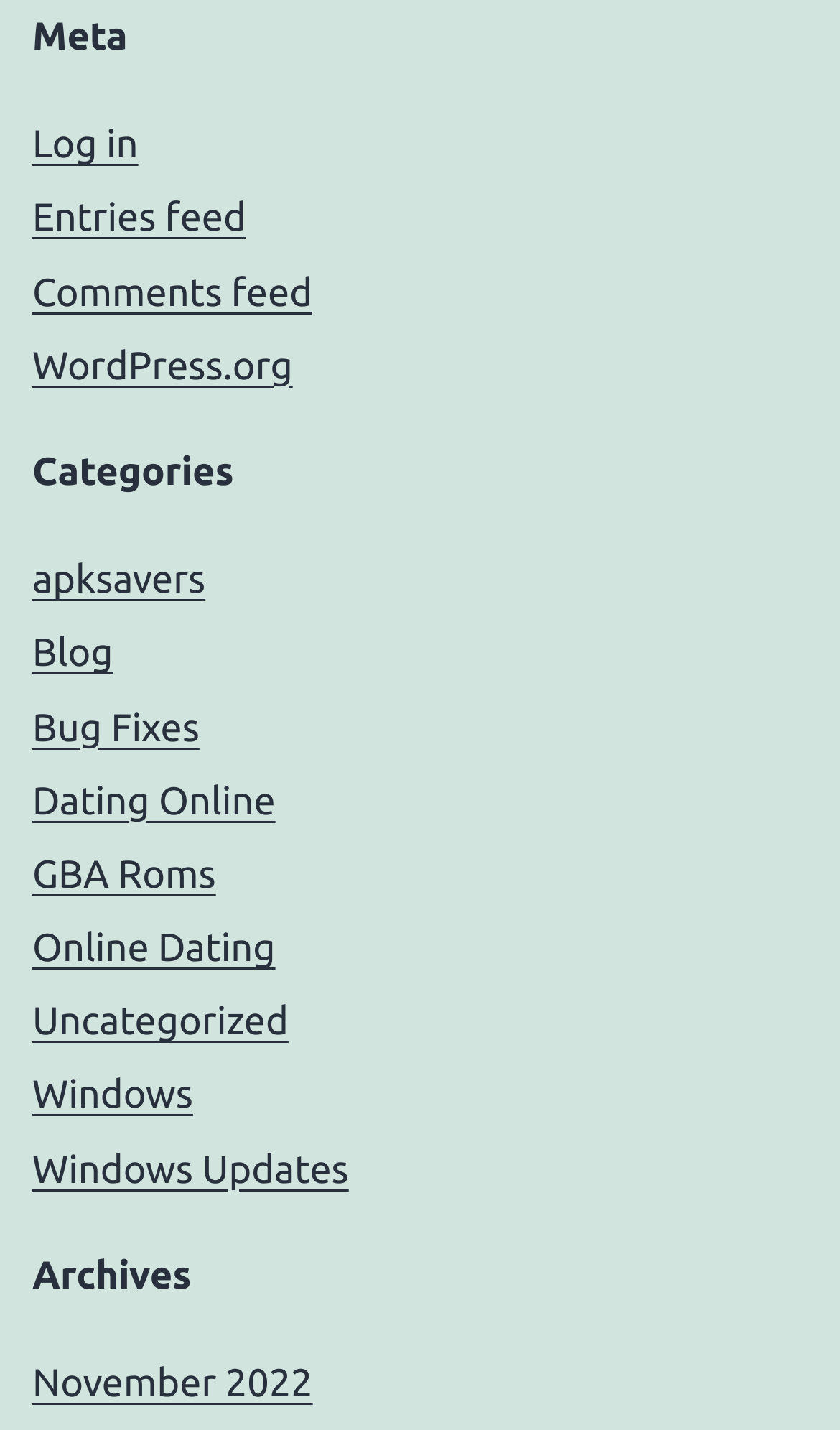Respond to the question below with a single word or phrase: What is the last link listed under 'Categories'?

Windows Updates